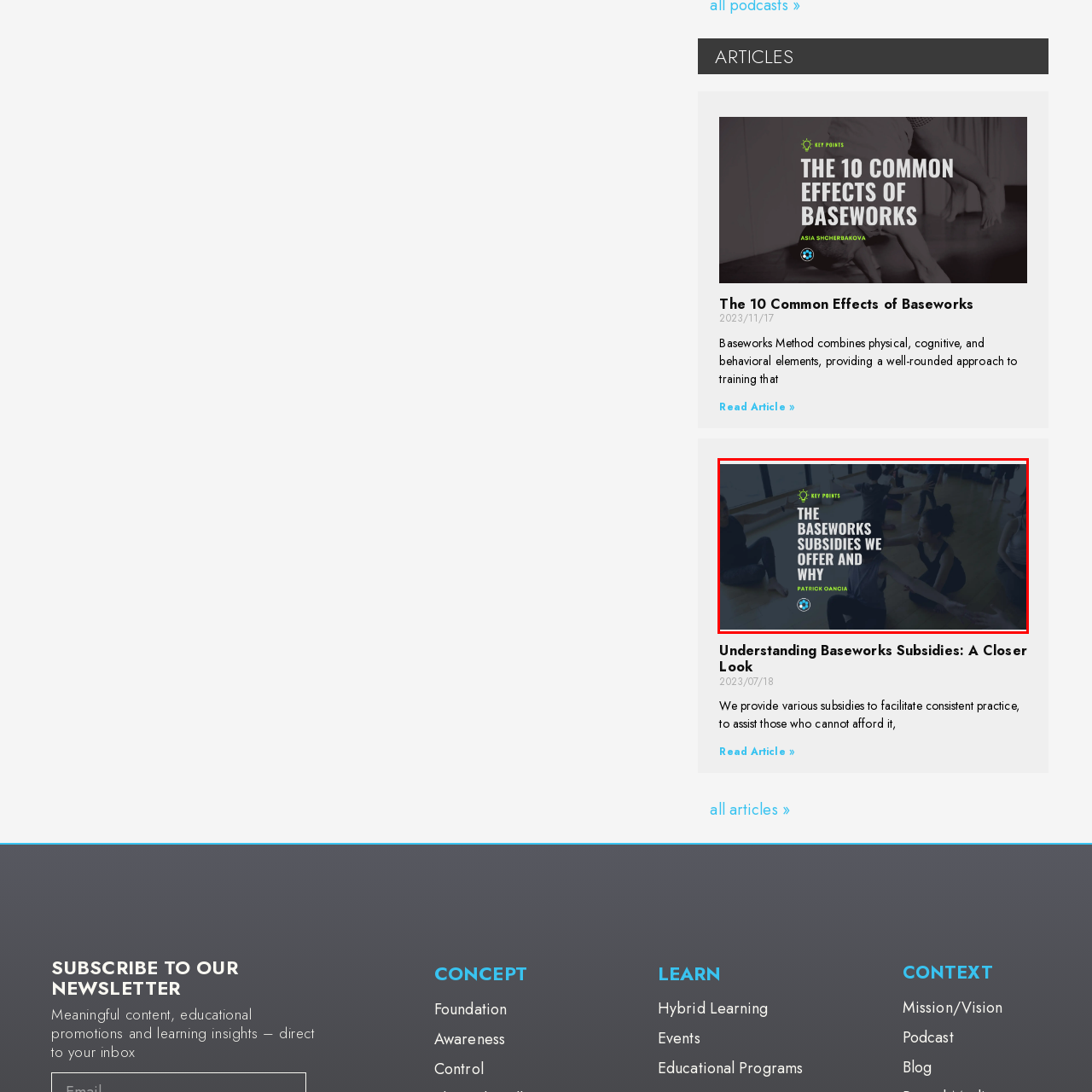Draft a detailed caption for the image located inside the red outline.

The image features a dynamic scene from a Baseworks practice session, showcasing a diverse group of individuals engaged in various forms of Baseworks. The bright, spacious room is filled with natural light streaming through large windows, creating an inviting atmosphere for practice. Participants are depicted in motion, demonstrating the collaborative and community-oriented nature of Baseworks training. 

Overlaying the image is a text block with the title "The Baseworks Subsidies We Offer and Why," attributed to Patrick Oancia. The image emphasizes the importance of inclusivity in practice, reflecting the organization's commitment to providing various subsidies aimed at facilitating consistent participation for individuals from all backgrounds. This visual representation encapsulates the essence of Baseworks: a blend of physicality, community, and accessibility.